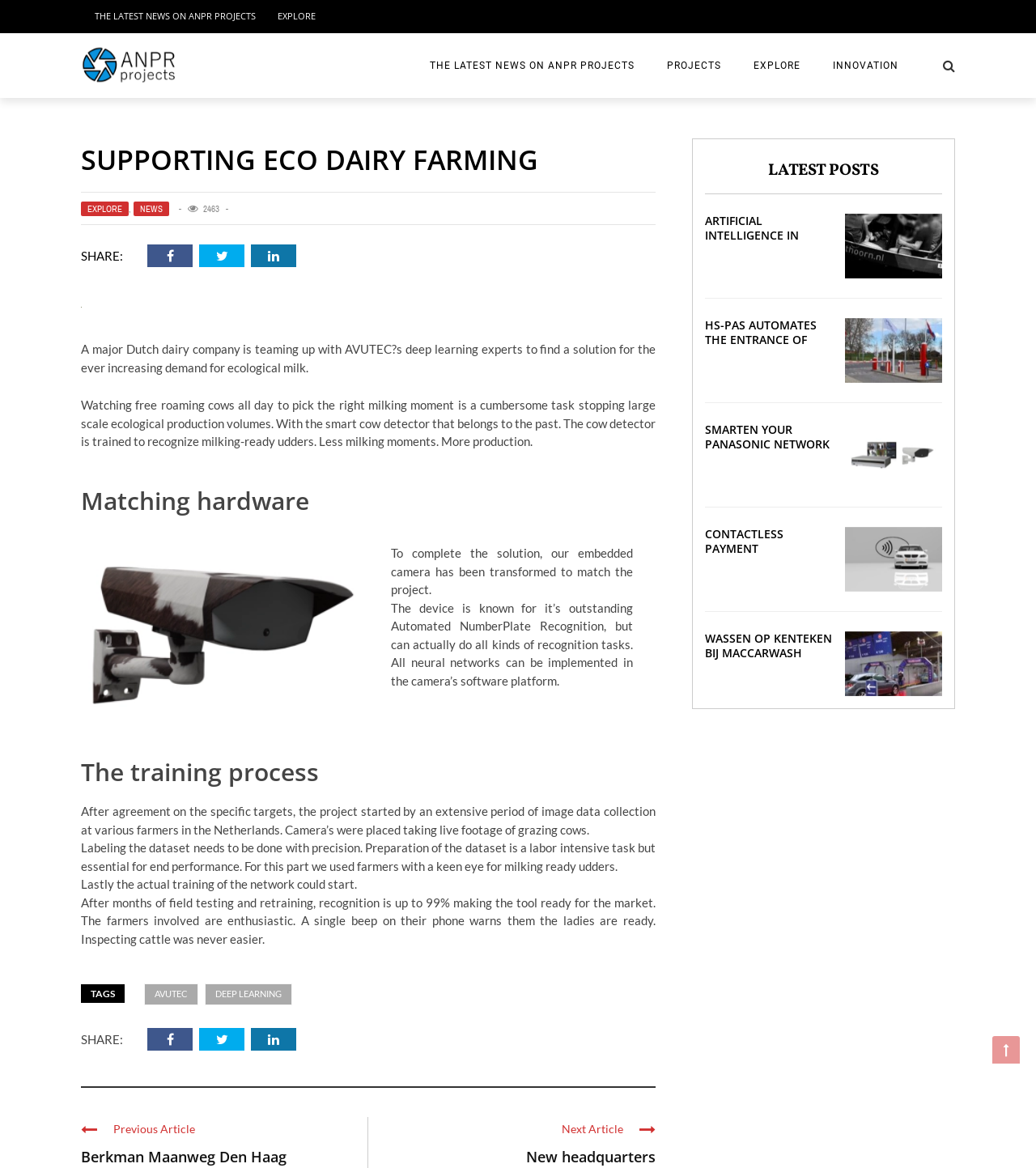Answer the question using only one word or a concise phrase: What is the role of AVUTEC in this project?

Deep learning experts